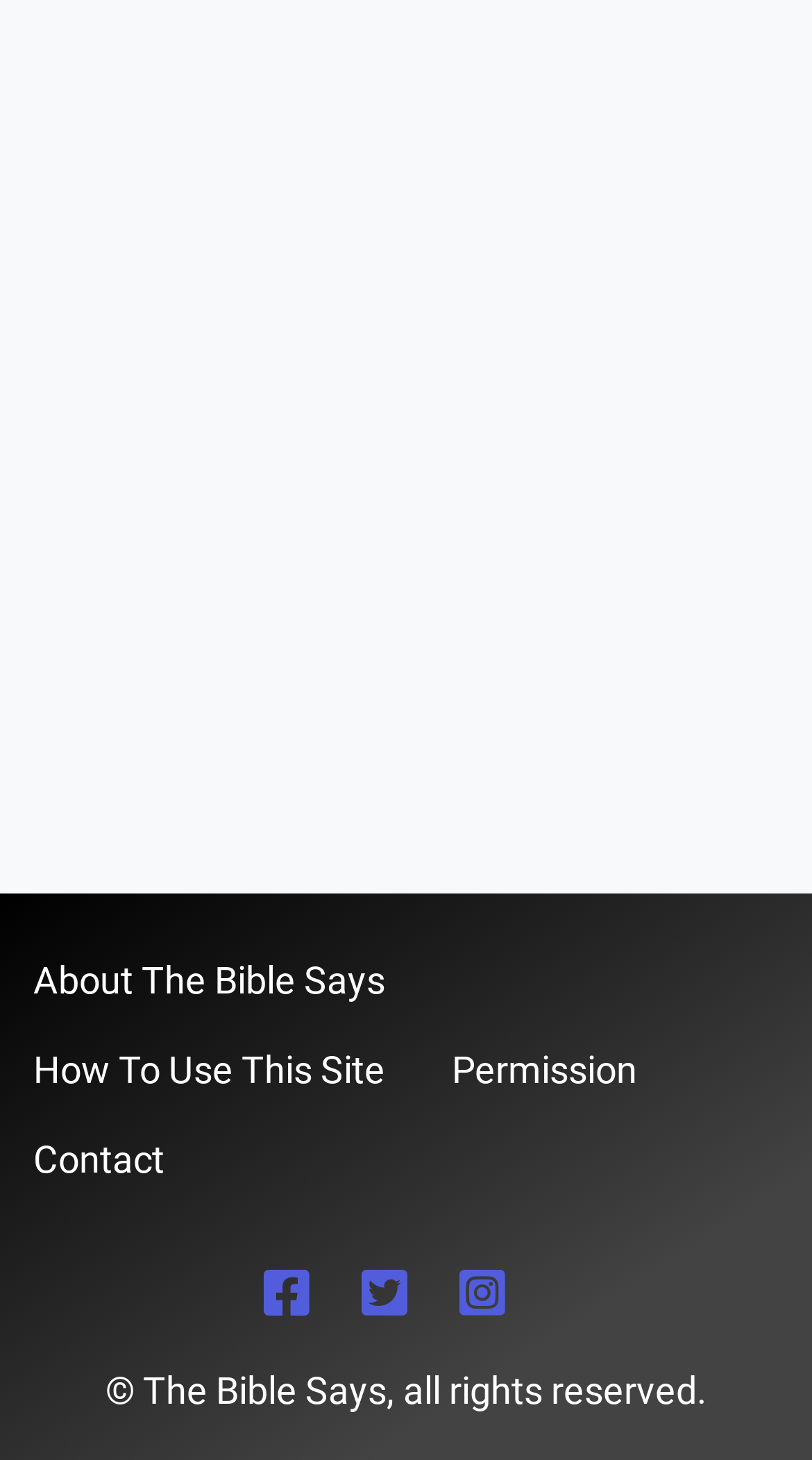Please determine the bounding box coordinates, formatted as (top-left x, top-left y, bottom-right x, bottom-right y), with all values as floating point numbers between 0 and 1. Identify the bounding box of the region described as: About The Bible Says

[0.0, 0.641, 0.515, 0.702]